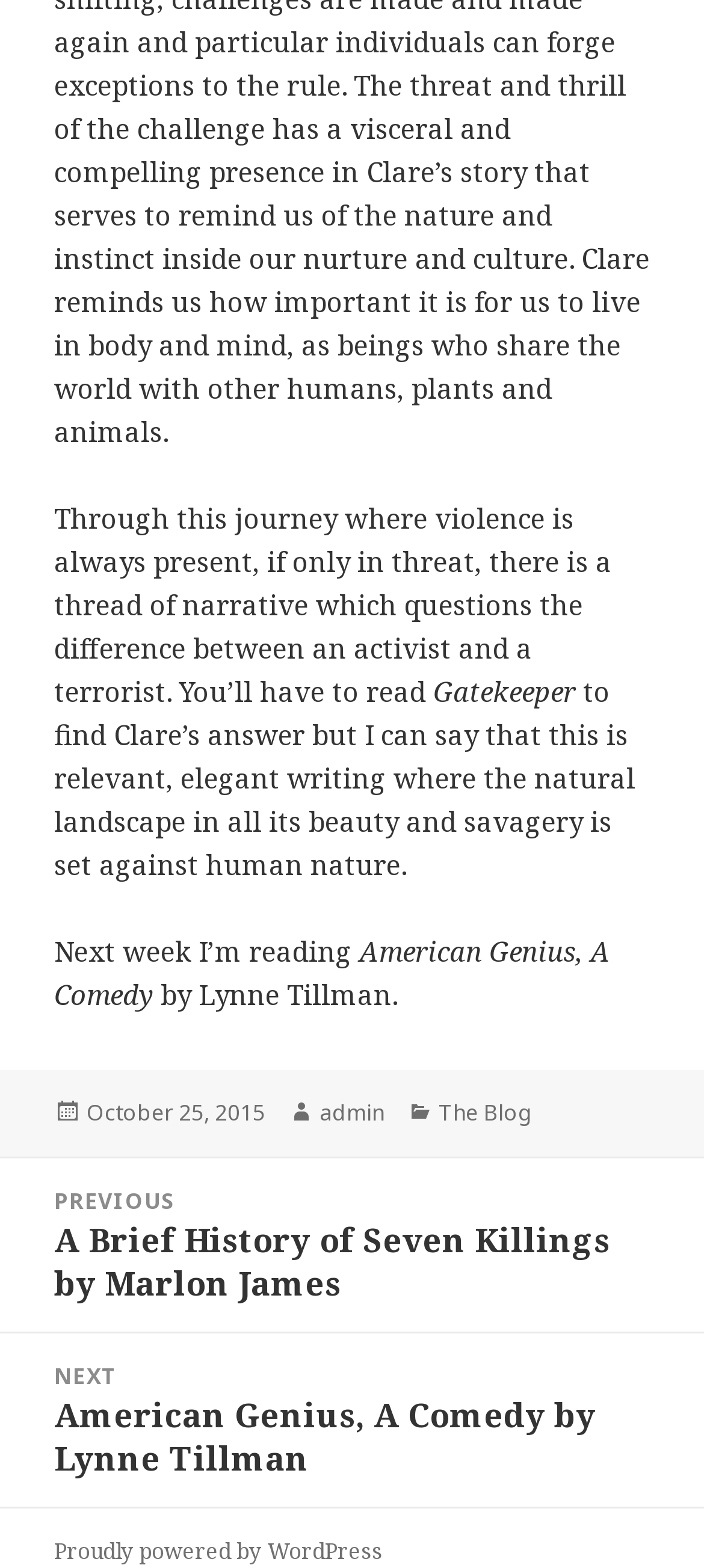Respond to the following question with a brief word or phrase:
What is the date of the post?

October 25, 2015